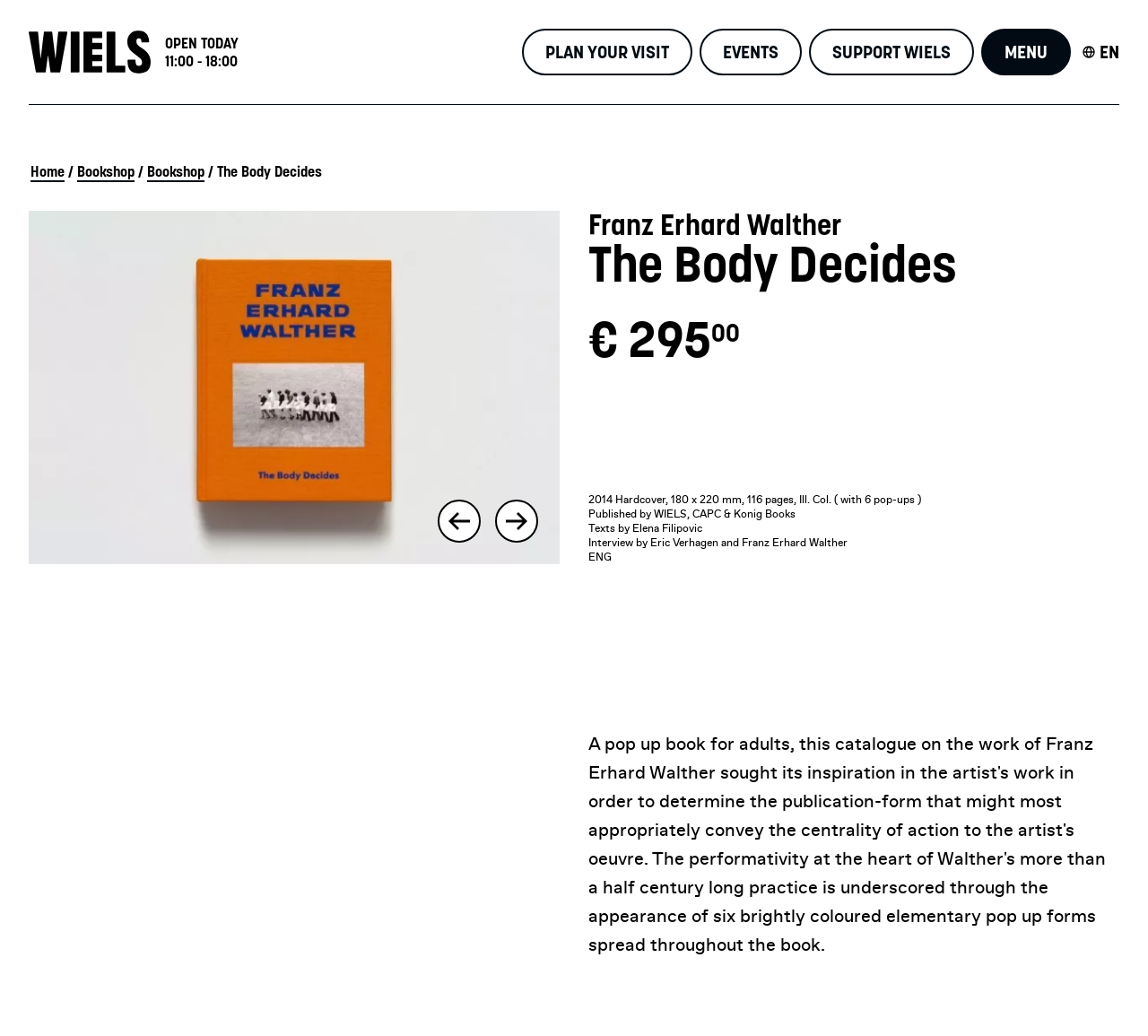What is the language of the book?
Please answer the question with a detailed and comprehensive explanation.

I found the StaticText element with the text 'ENG' which indicates the language of the book.